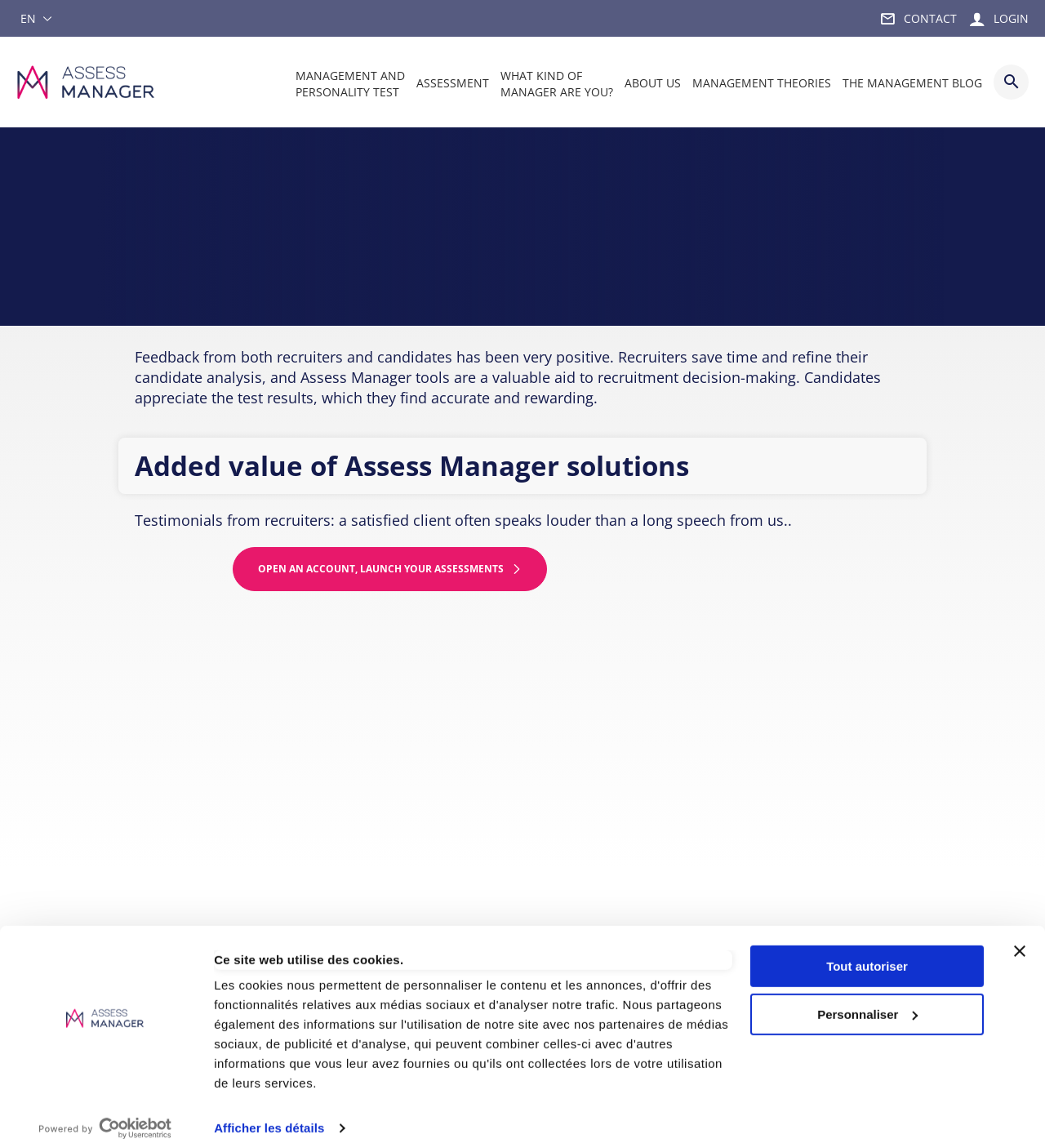Point out the bounding box coordinates of the section to click in order to follow this instruction: "Search this site".

[0.754, 0.056, 0.927, 0.084]